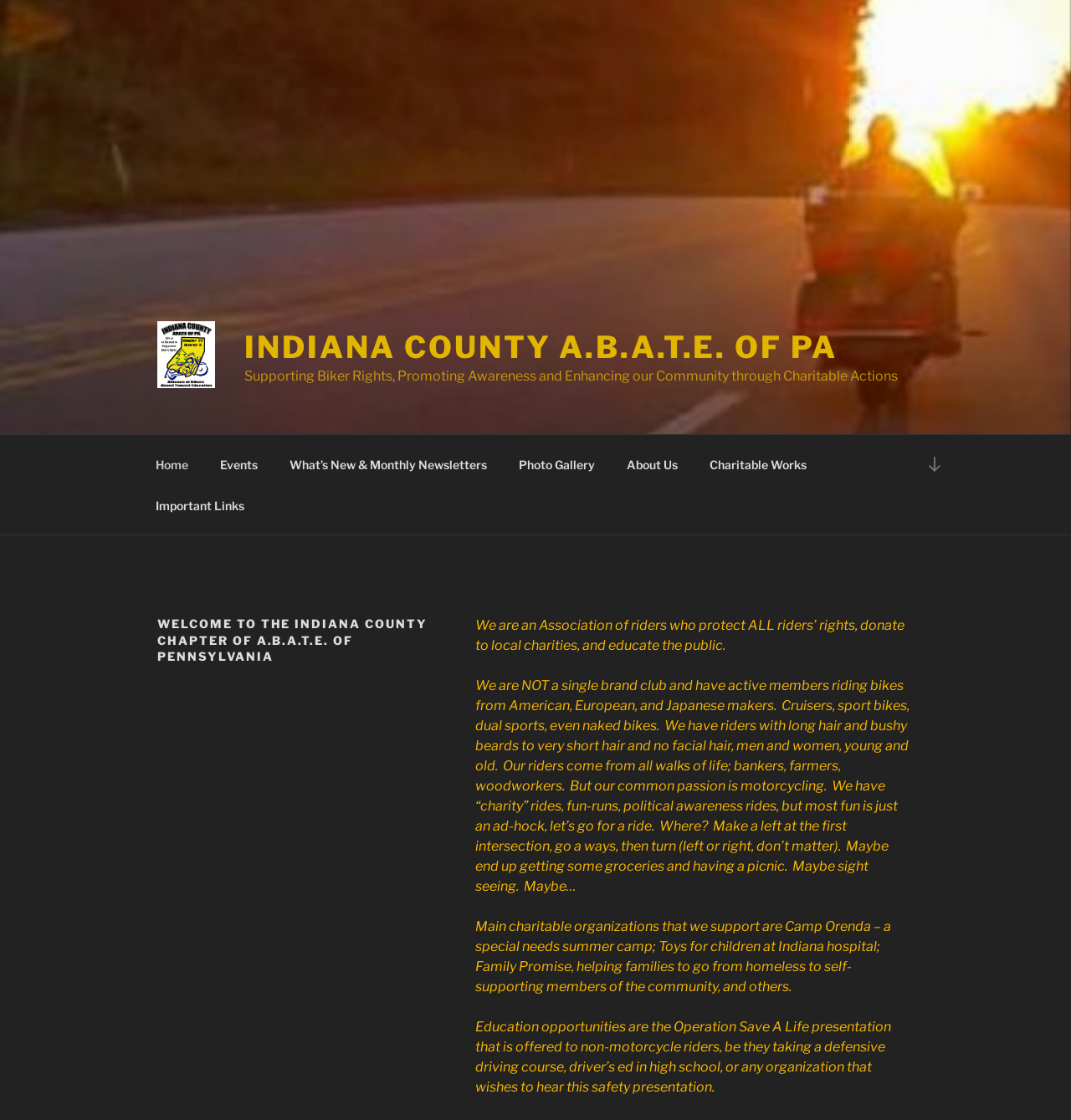Identify the bounding box of the UI component described as: "Events".

[0.191, 0.396, 0.254, 0.433]